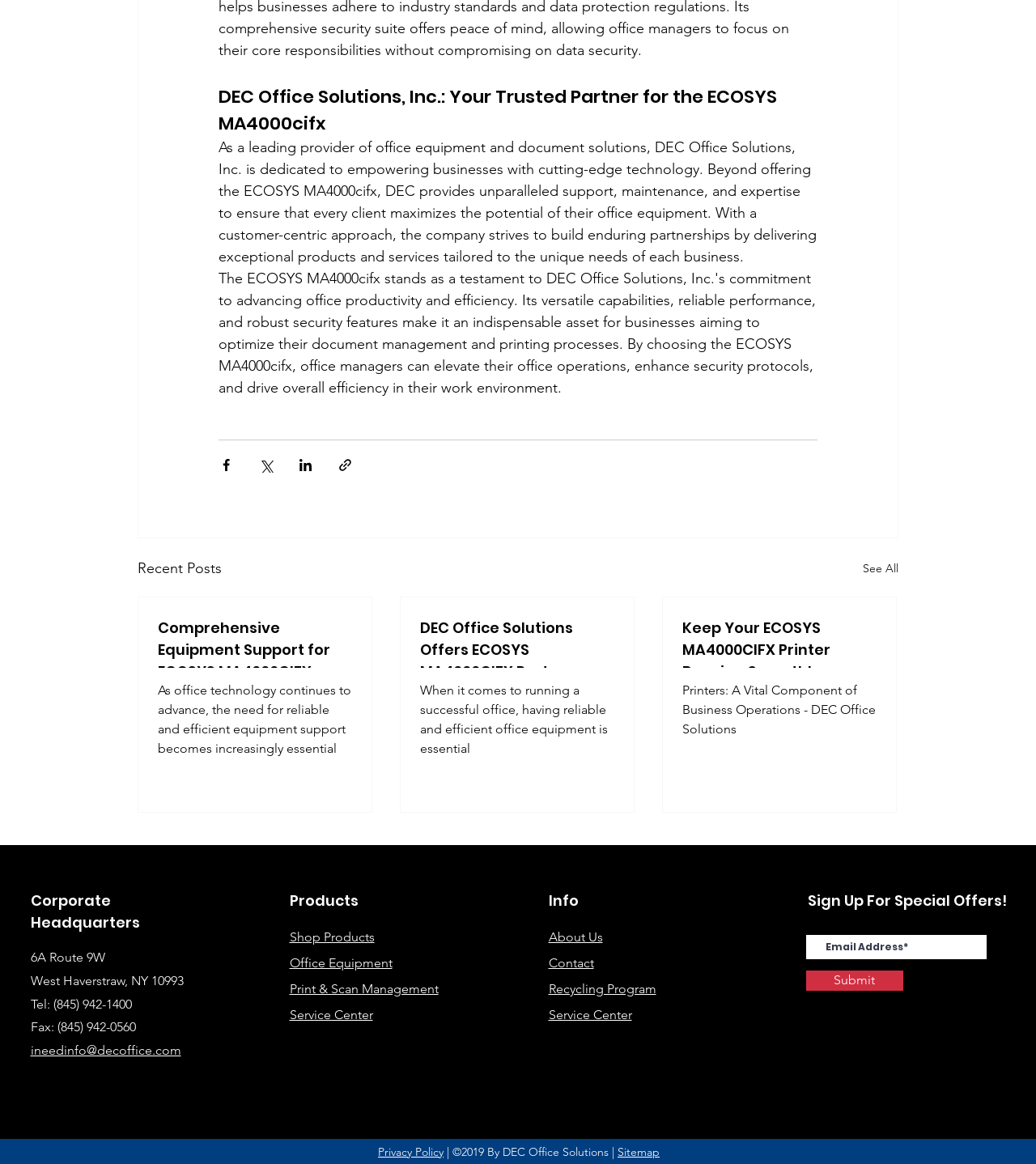What is the purpose of the 'Share via' buttons?
Answer the question in as much detail as possible.

The 'Share via' buttons, including 'Share via Facebook', 'Share via Twitter', and 'Share via LinkedIn', are located below the heading and are likely used to share the content of the webpage on social media platforms.